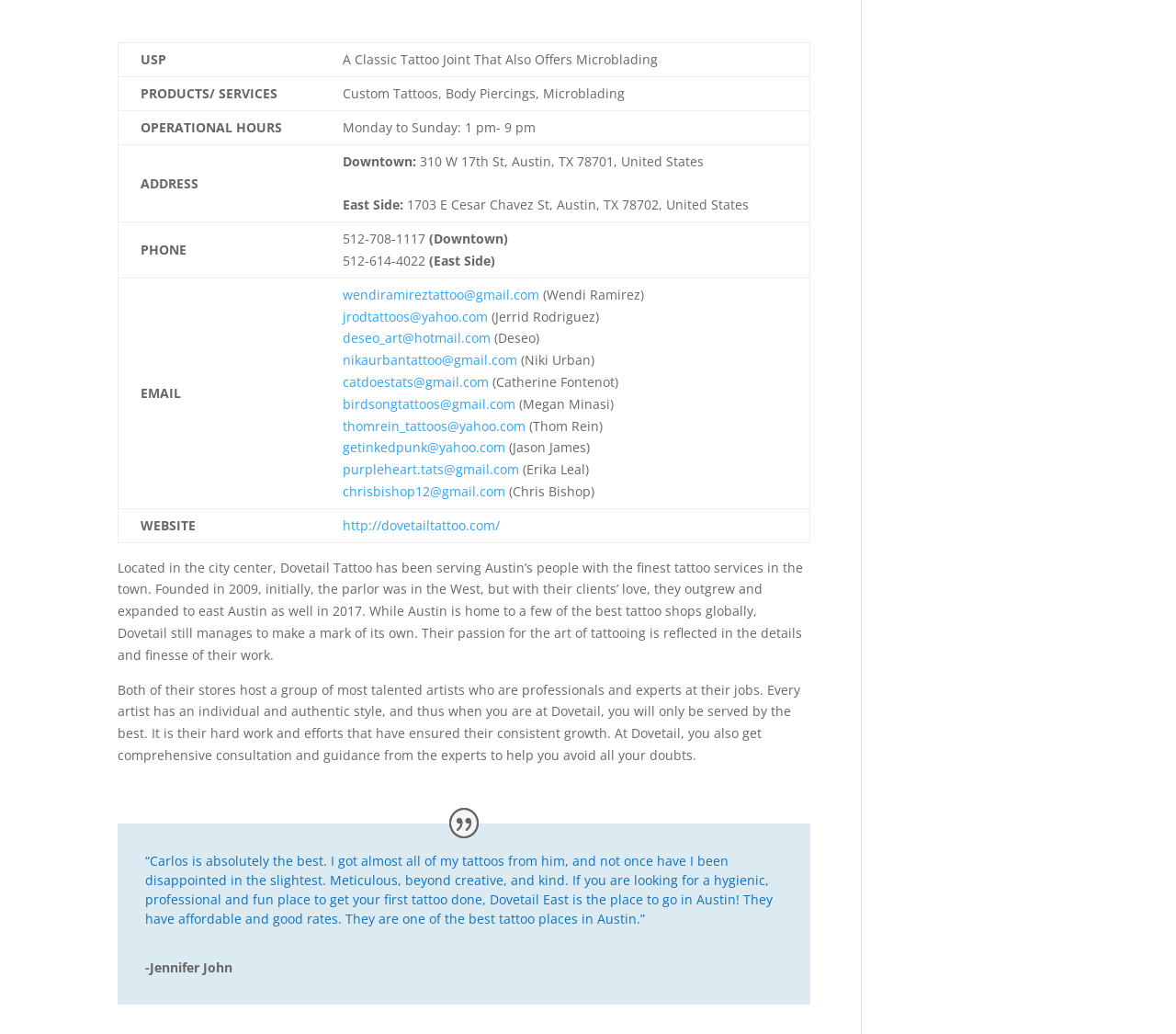Find the bounding box coordinates of the element I should click to carry out the following instruction: "Explore managed IT services".

None